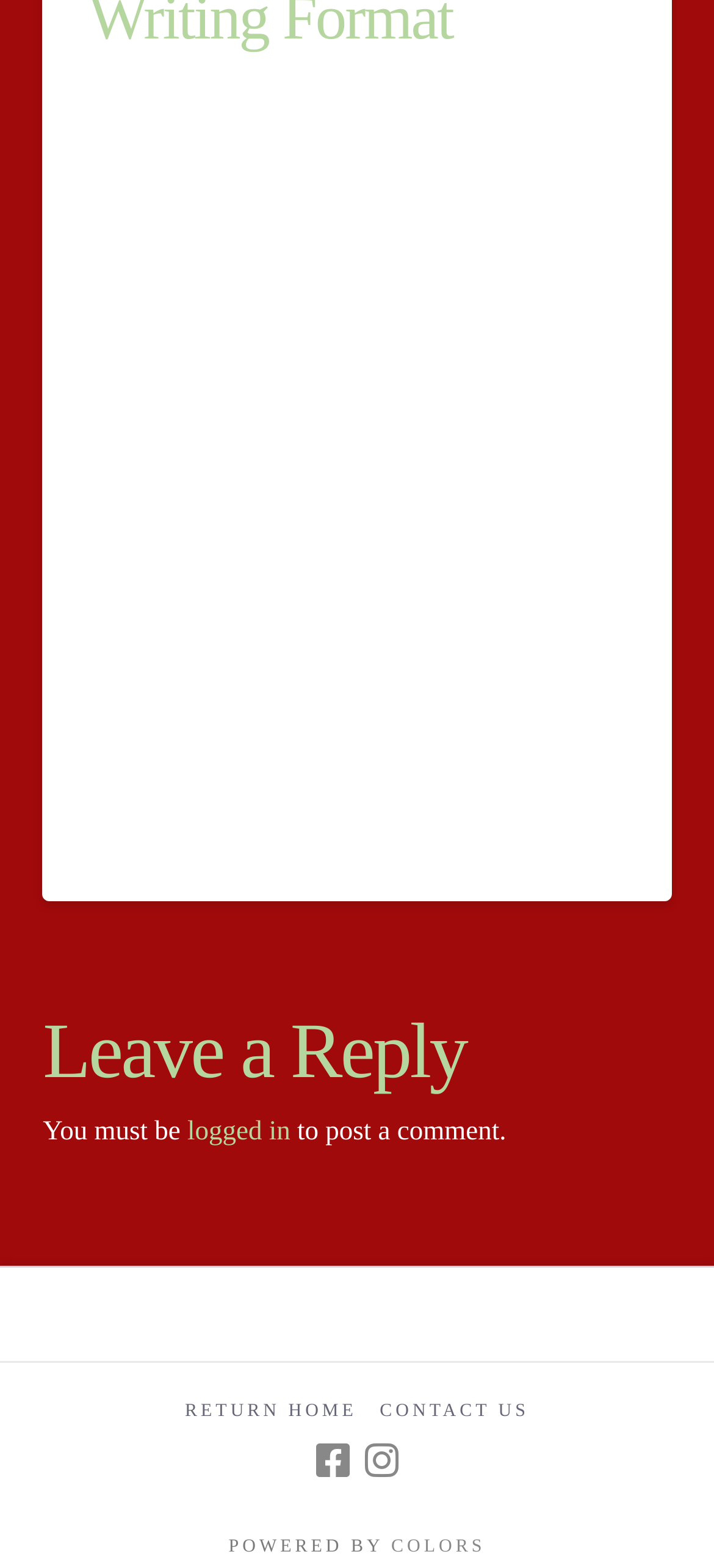Answer the question in one word or a short phrase:
What is the purpose of an entrance essay?

To expose oneself